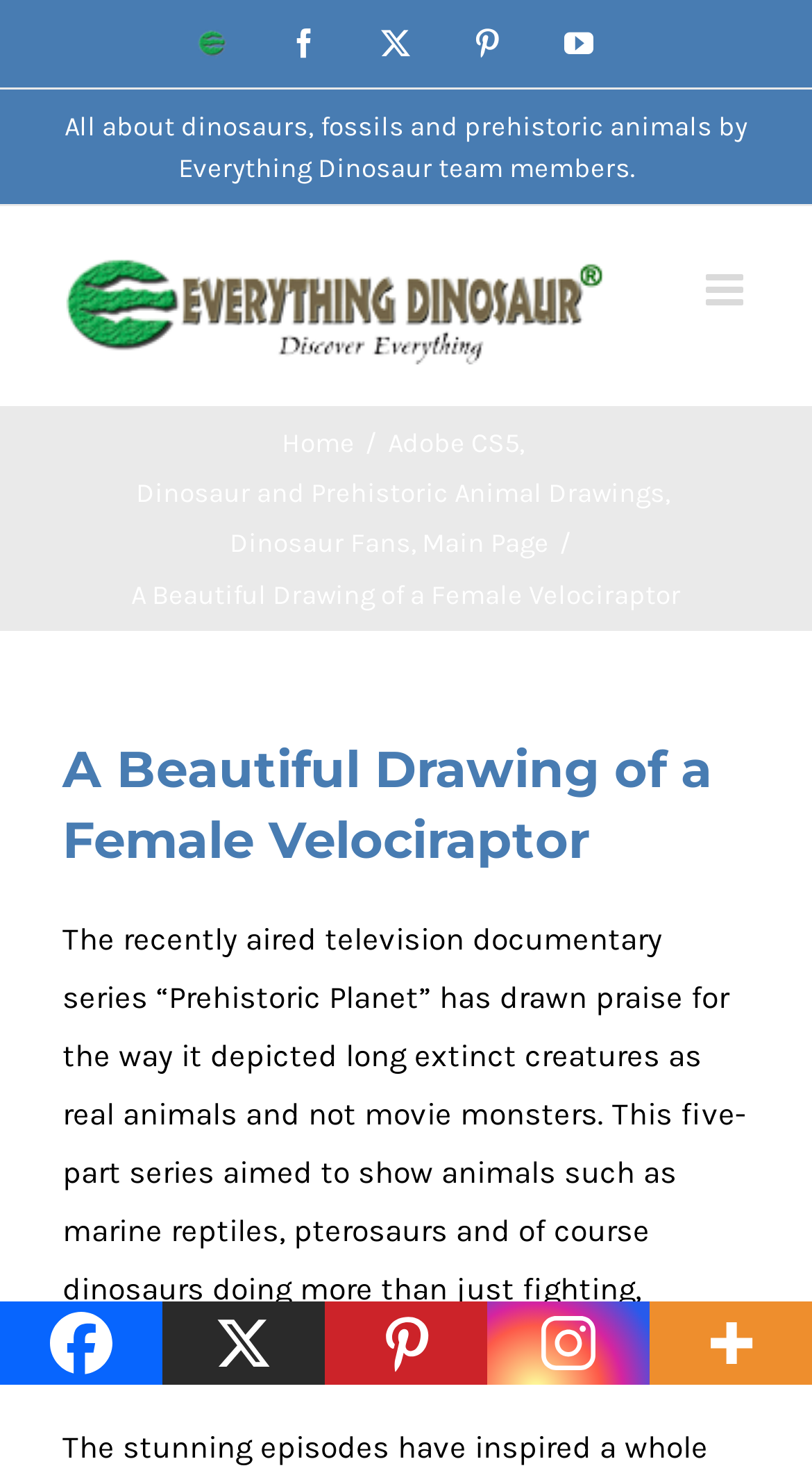Determine the bounding box coordinates of the clickable element to achieve the following action: 'Explore dinosaur and prehistoric animal drawings'. Provide the coordinates as four float values between 0 and 1, formatted as [left, top, right, bottom].

[0.167, 0.322, 0.819, 0.343]